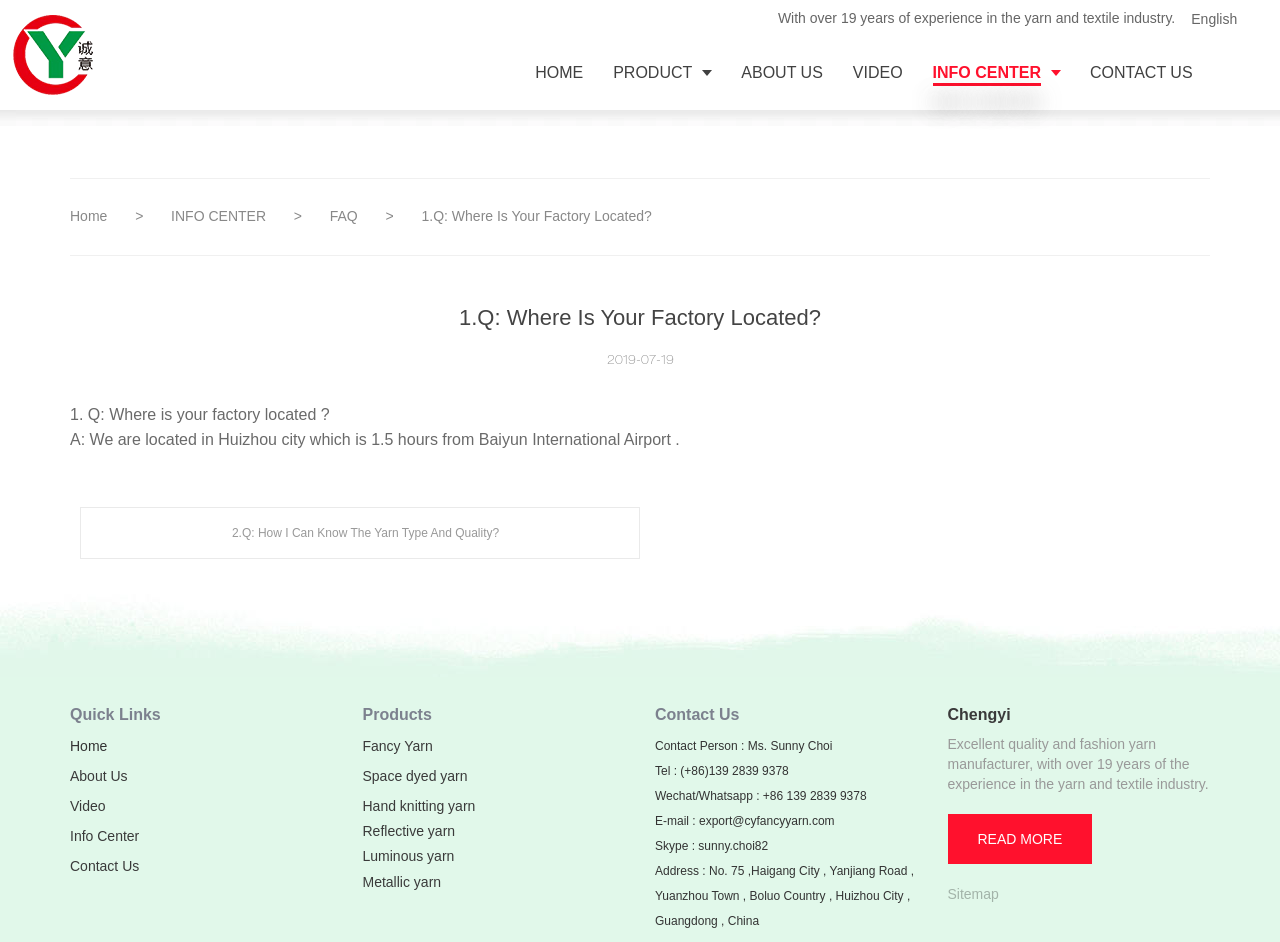Find the bounding box coordinates for the area you need to click to carry out the instruction: "Click on the 'READ MORE' link". The coordinates should be four float numbers between 0 and 1, indicated as [left, top, right, bottom].

[0.74, 0.864, 0.853, 0.917]